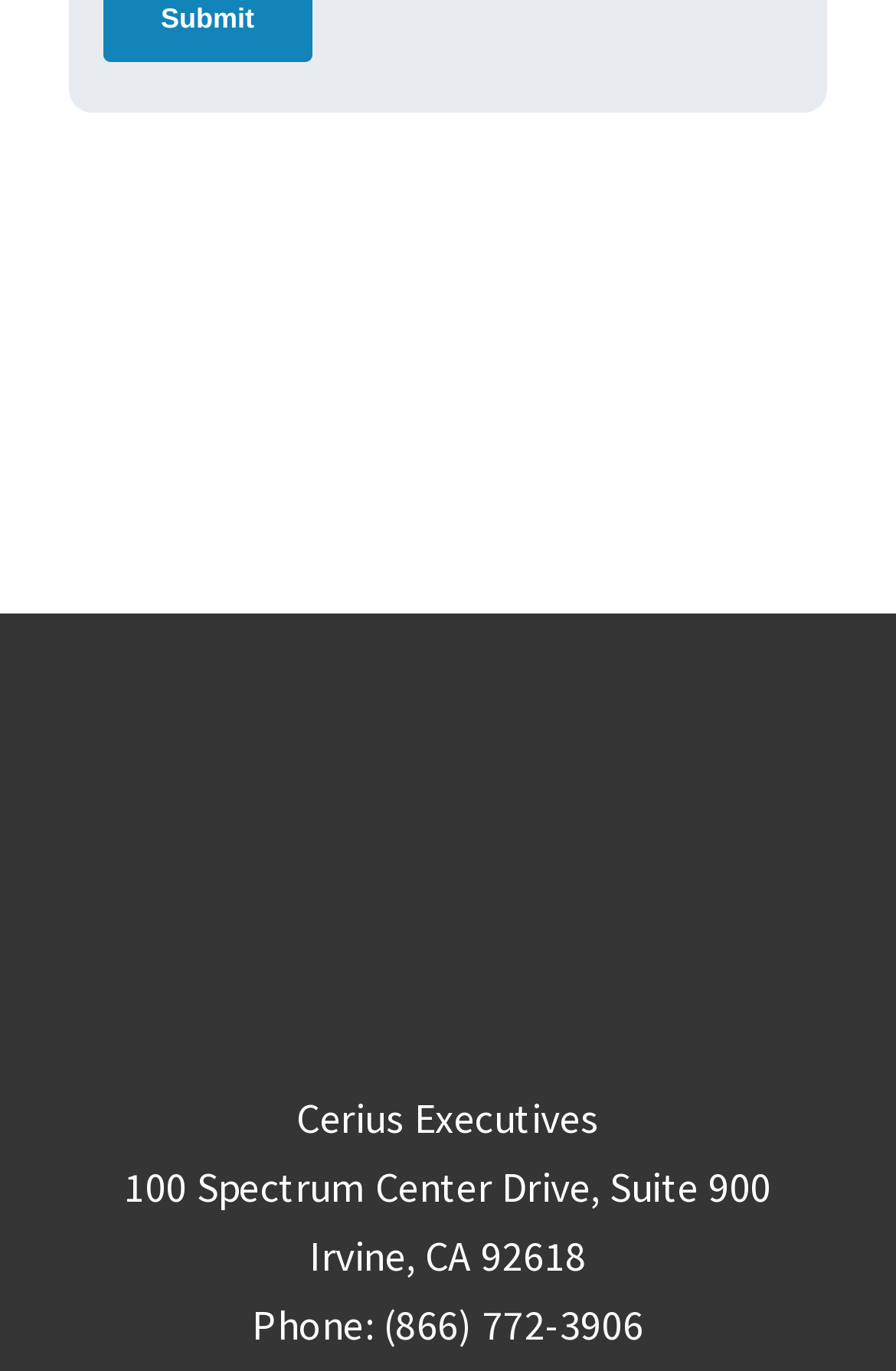Find the bounding box of the UI element described as: "Facebook". The bounding box coordinates should be given as four float values between 0 and 1, i.e., [left, top, right, bottom].

None